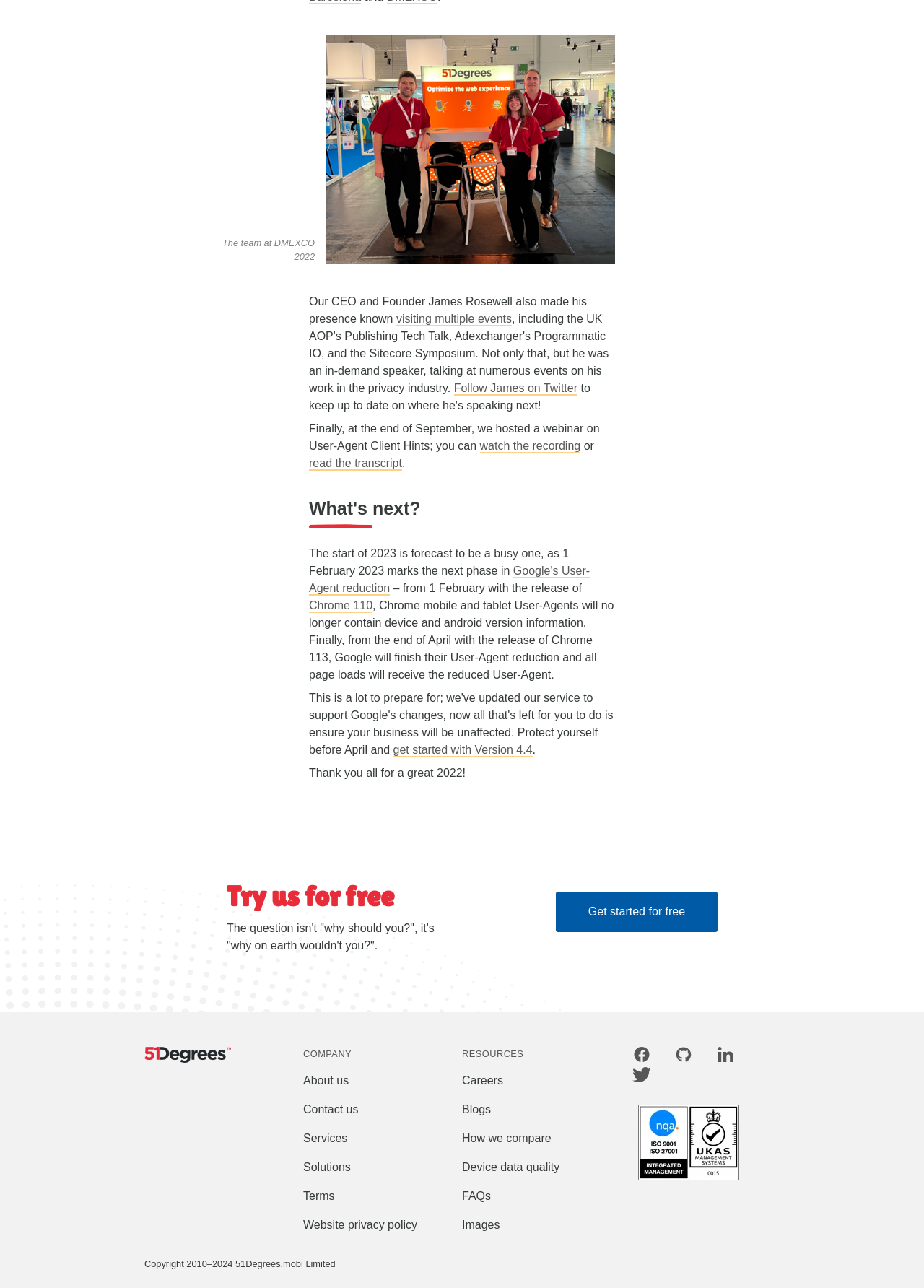Find the bounding box coordinates for the area you need to click to carry out the instruction: "Follow James on Twitter". The coordinates should be four float numbers between 0 and 1, indicated as [left, top, right, bottom].

[0.491, 0.296, 0.625, 0.307]